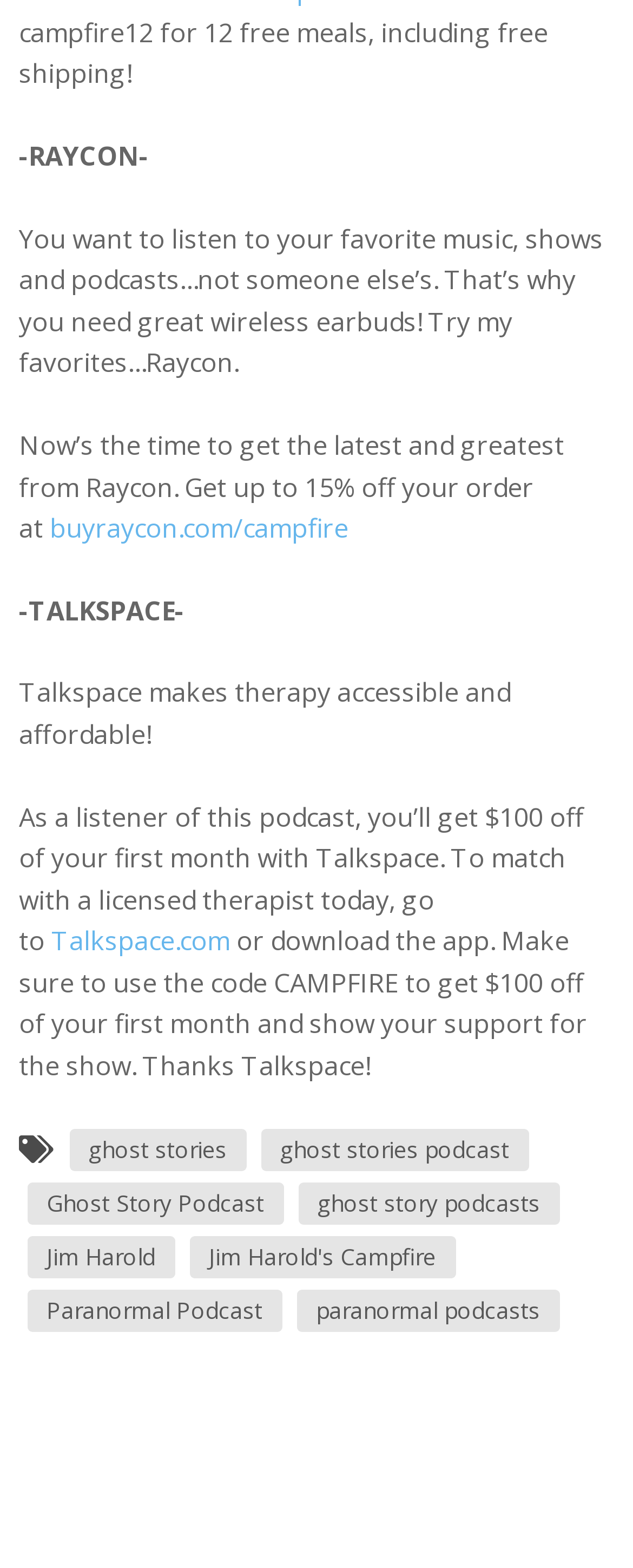Who is the author of the paranormal podcast?
Based on the content of the image, thoroughly explain and answer the question.

The author of the paranormal podcast can be found in the link element that says 'Jim Harold's Campfire'. This suggests that Jim Harold is the author or host of the paranormal podcast, which is also referred to as 'Campfire'.